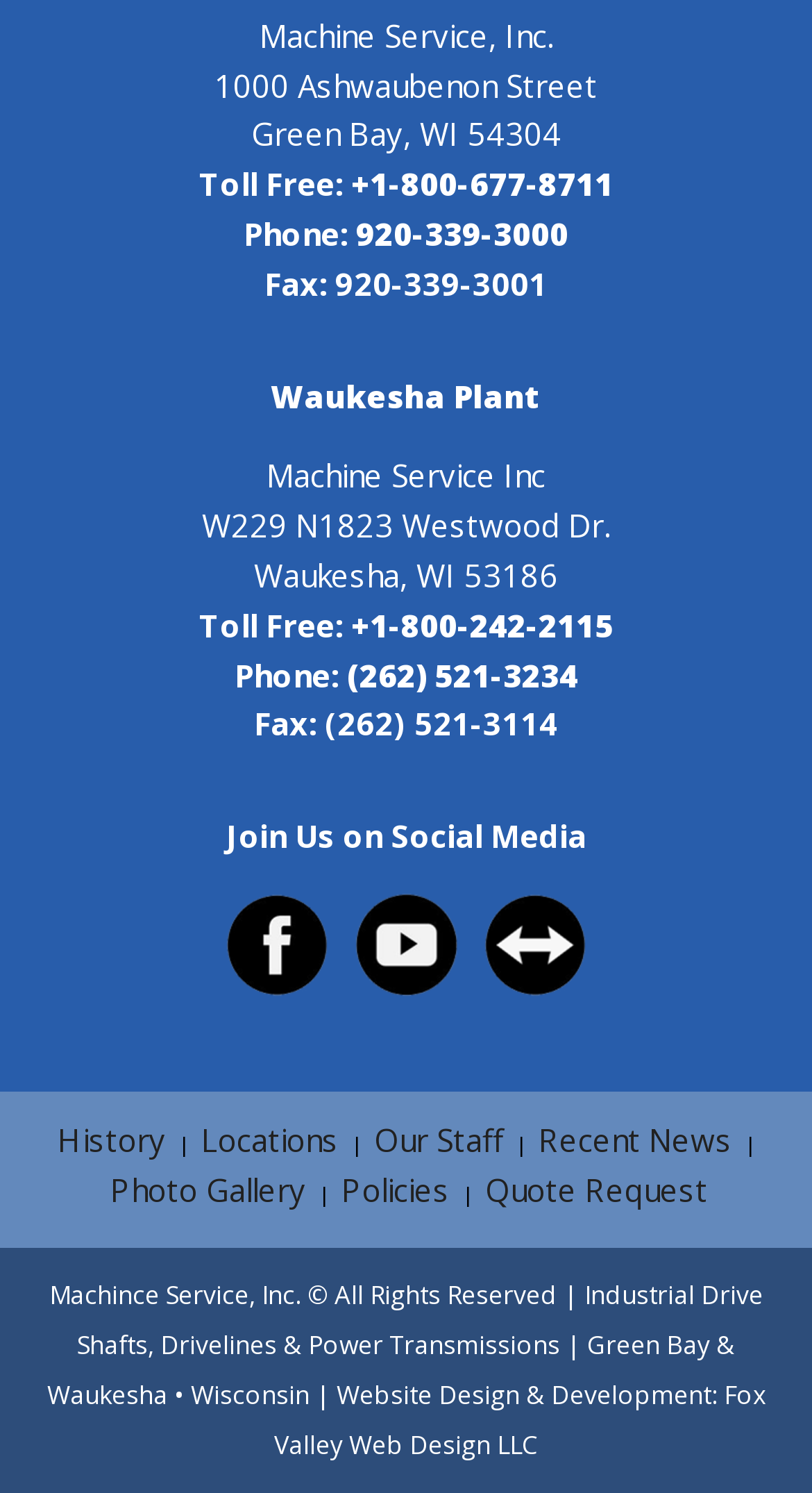Pinpoint the bounding box coordinates of the element to be clicked to execute the instruction: "View Locations".

[0.247, 0.749, 0.417, 0.777]